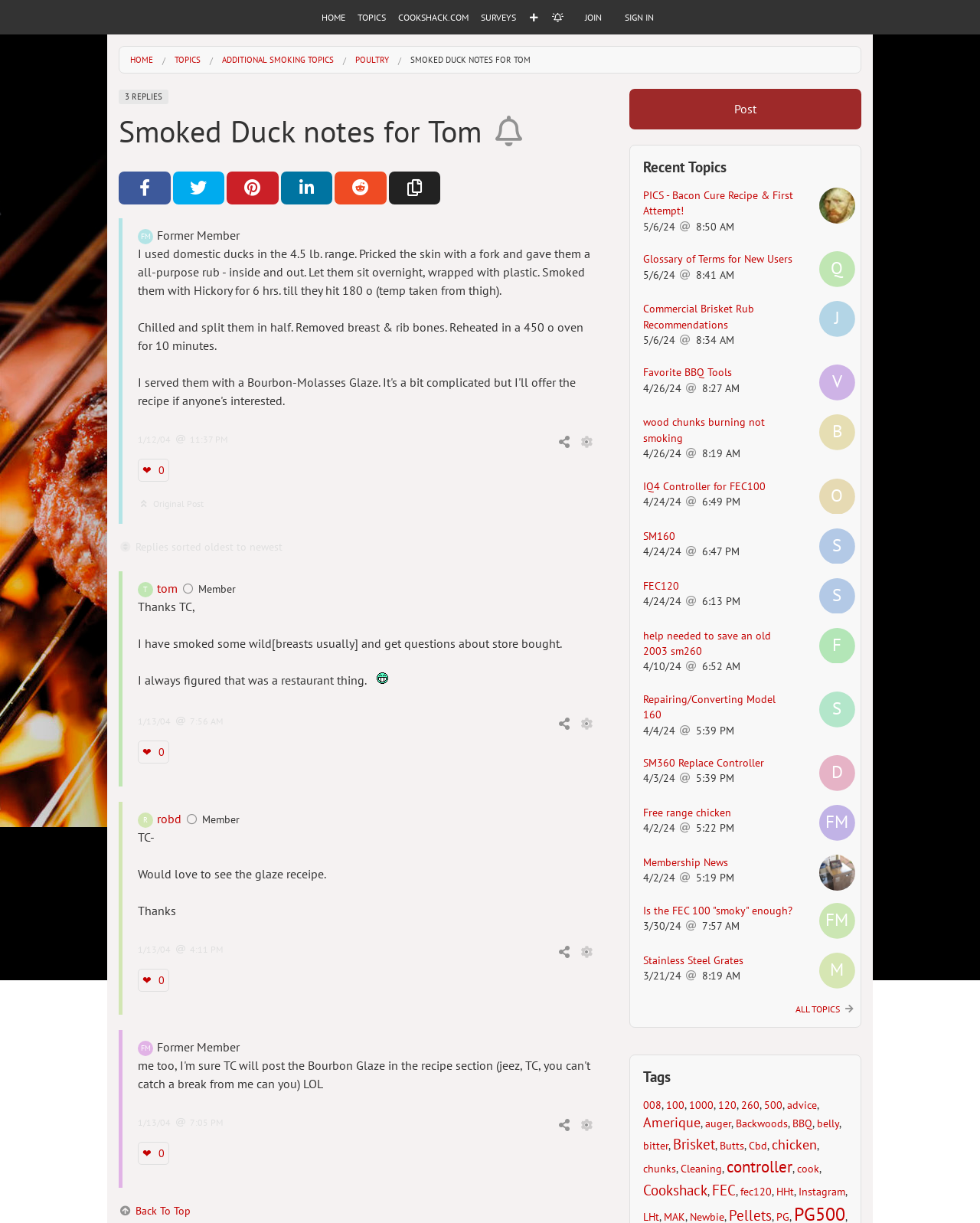Locate the bounding box of the UI element defined by this description: "About Us". The coordinates should be given as four float numbers between 0 and 1, formatted as [left, top, right, bottom].

None